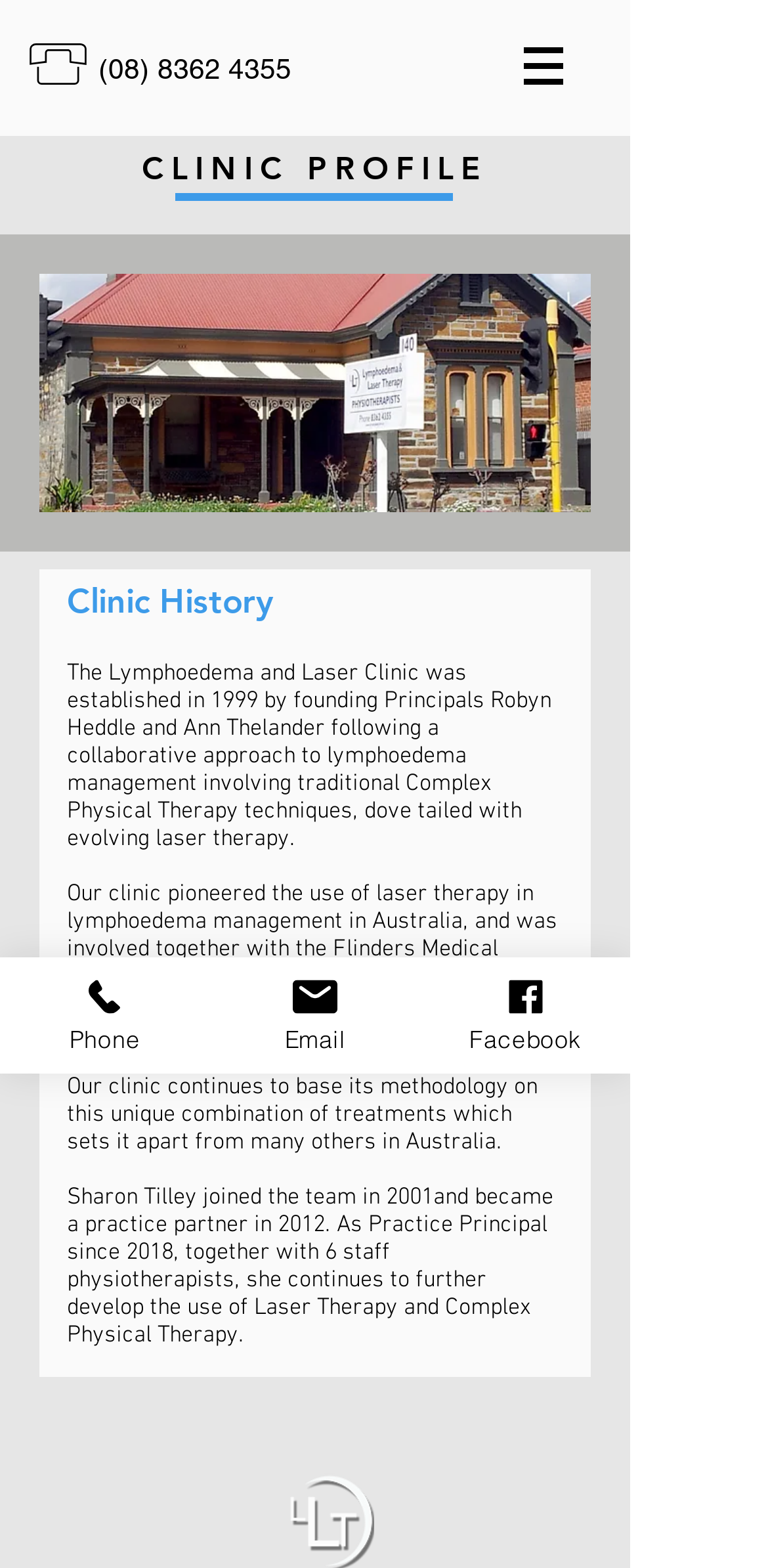Detail the various sections and features present on the webpage.

The webpage is about a clinic profile, specifically the Lymphoedema and Laser Clinic. At the top left, there is a heading displaying the clinic's phone number, "(08) 8362 4355", which is also a clickable link. Below this, there is a navigation menu labeled "Site" with a button that has a popup menu, accompanied by an image.

The main content of the webpage is divided into sections. The first section has a heading "CLINIC PROFILE" followed by a brief history of the clinic, which is established in 1999 by two founding principals. The text explains the clinic's approach to lymphoedema management, combining traditional Complex Physical Therapy techniques with laser therapy.

Below this section, there is another heading "Clinic History" followed by a brief paragraph describing the clinic's pioneering work in laser therapy in Australia and its involvement in evidence-based research with the Flinders Medical Centre. The text also mentions the clinic's unique methodology and its development over the years.

Further down, there is a section about the clinic's team, specifically Sharon Tilley, who joined the team in 2001 and became a practice partner in 2012. The text describes her role as Practice Principal since 2018 and her work in developing the use of Laser Therapy and Complex Physical Therapy.

On the left side of the webpage, there are three links: "Phone", "Email", and "Facebook", each accompanied by an image. These links are positioned vertically, with "Phone" at the top, "Email" in the middle, and "Facebook" at the bottom.